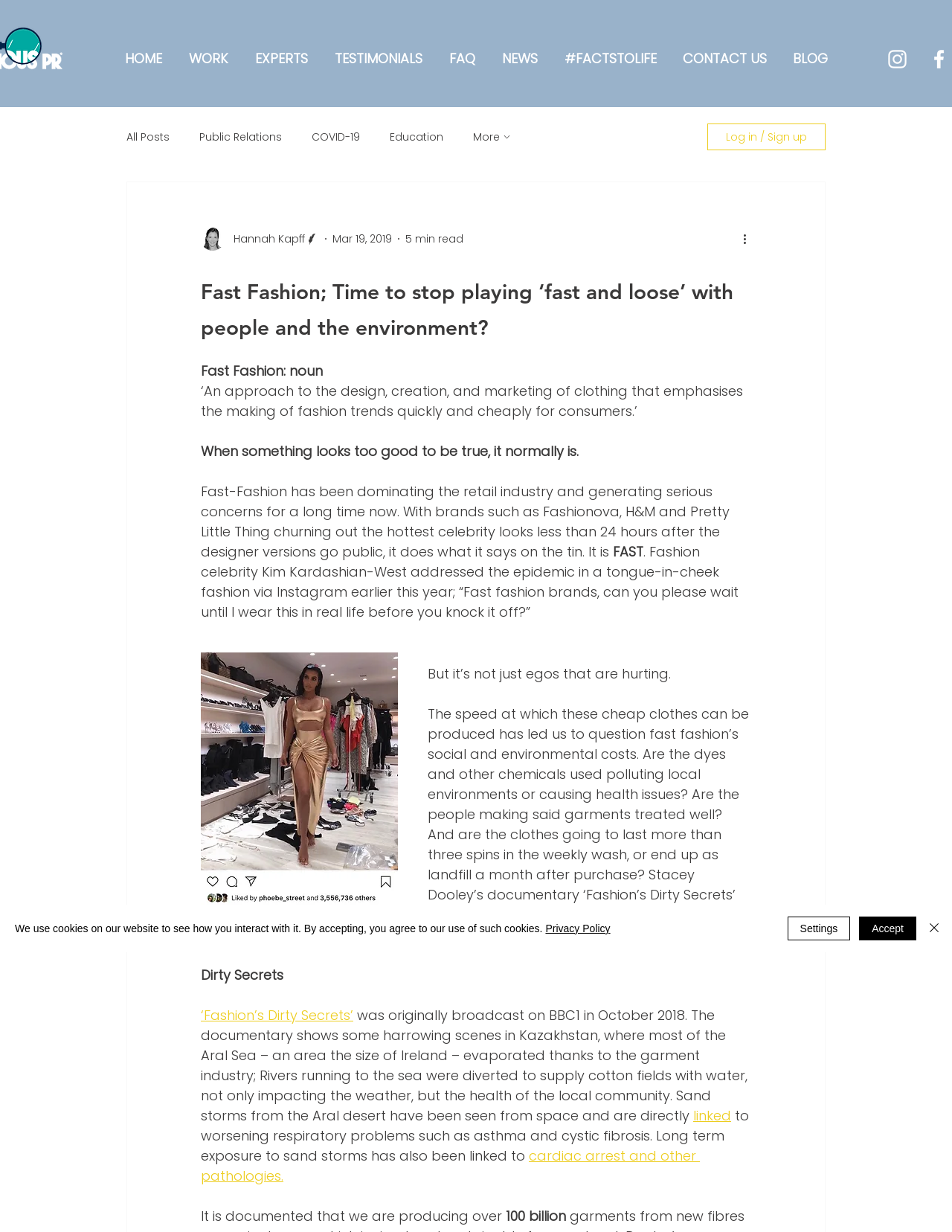Identify the title of the webpage and provide its text content.

Fast Fashion; Time to stop playing ‘fast and loose’ with people and the environment?